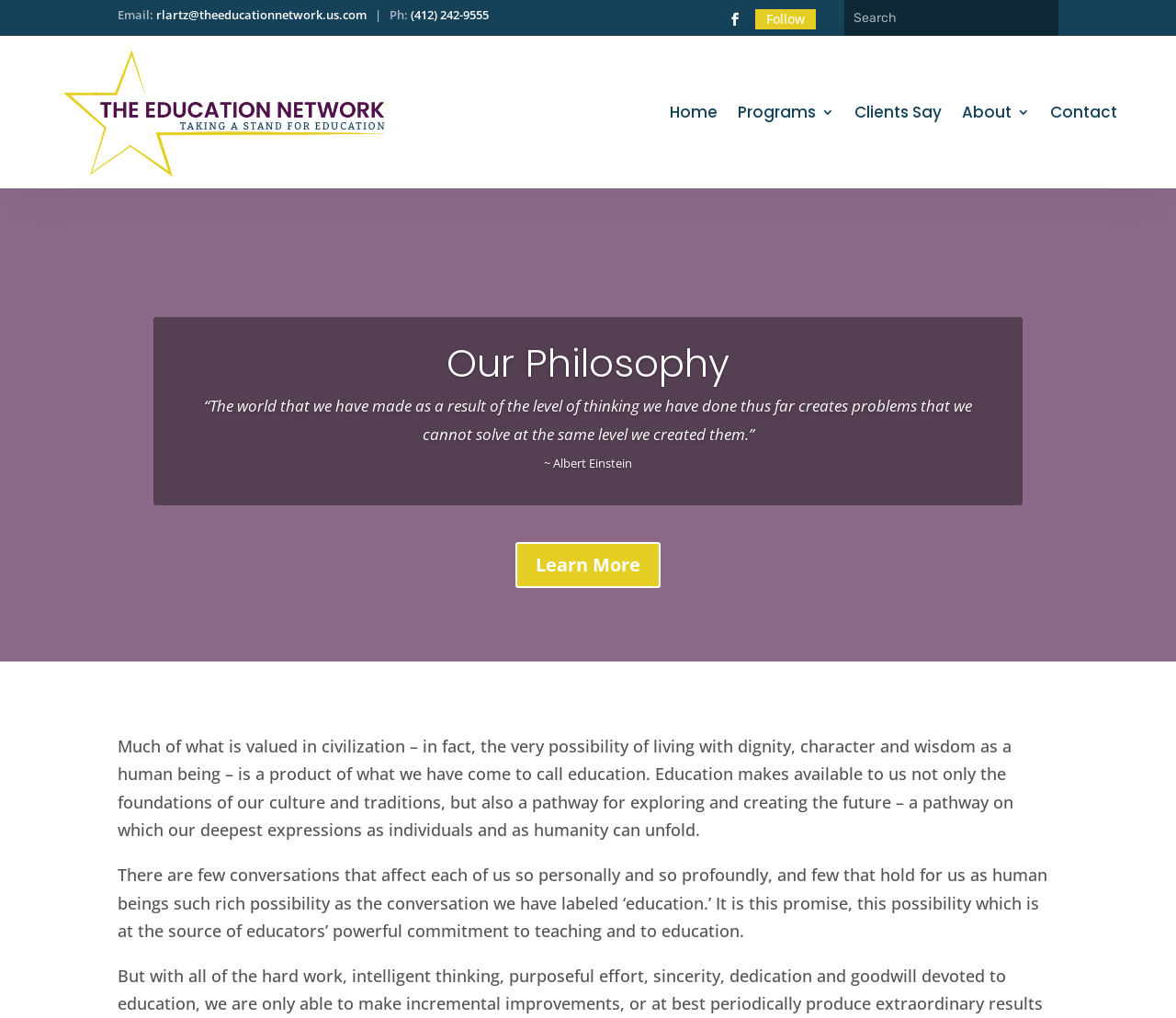Elaborate on the webpage's design and content in a detailed caption.

The webpage is about the philosophy of The Education Network. At the top, there is a section with contact information, including an email address, phone number, and social media links. Below this, there is a search bar that spans about a quarter of the page width.

The main content of the page is divided into sections. The first section has a heading "Our Philosophy" and features a quote from Albert Einstein. Below the quote, there is a link to "Learn More". 

Following this, there are two paragraphs of text that discuss the importance of education in human civilization and its potential to shape our future. These paragraphs are positioned below the "Our Philosophy" section and take up most of the page's width.

At the top of the page, there is also a navigation menu with links to "Home", "Programs 3", "Clients Say", "About 3", and "Contact".